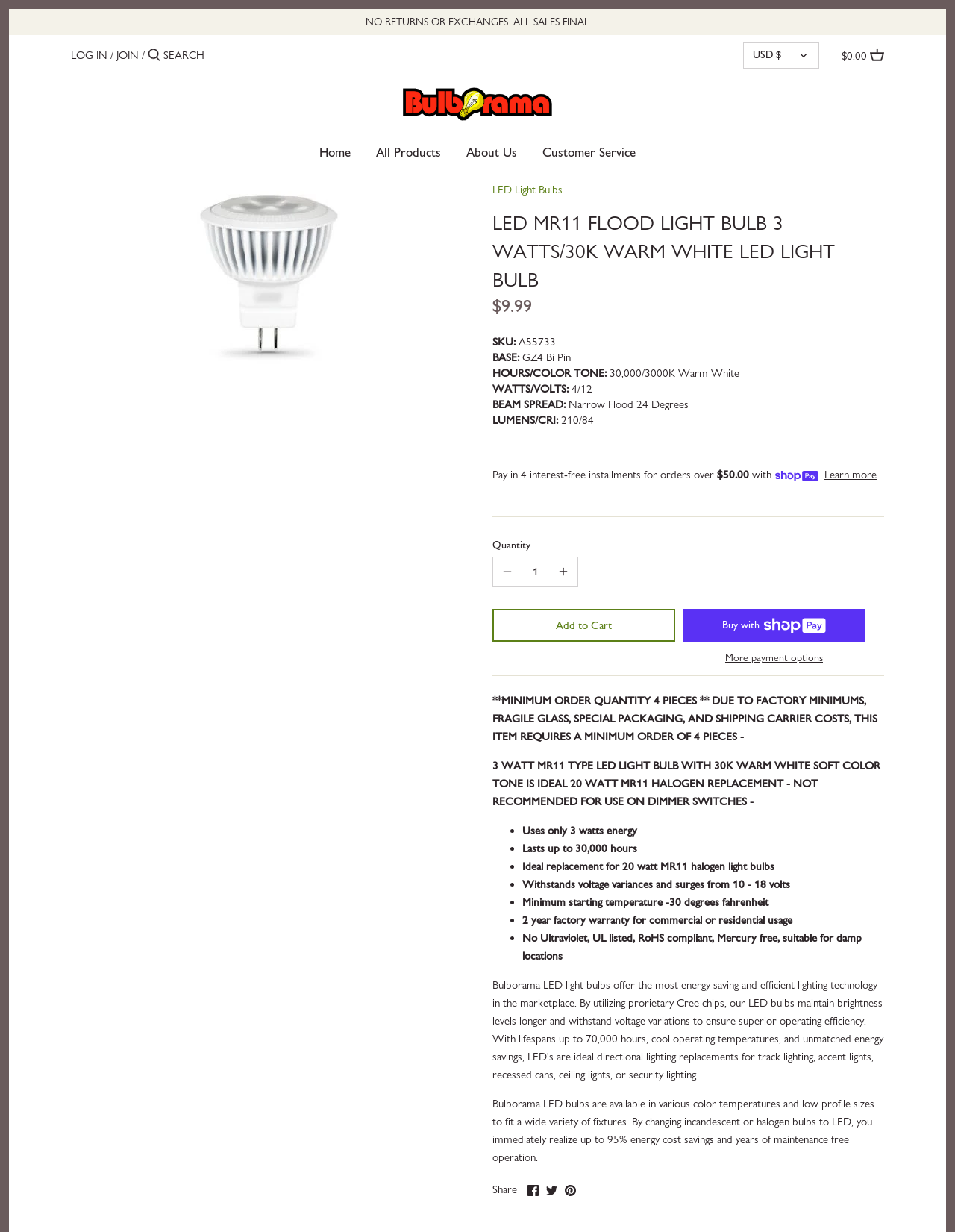Describe all the key features of the webpage in detail.

This webpage is about an LED light bulb product, specifically the MR11 LED flood light bulb. At the top of the page, there is a navigation menu with links to "Home", "All Products", "About Us", and "Customer Service". Below the navigation menu, there is a search bar and a currency selection dropdown menu.

On the left side of the page, there is a product image, and on the right side, there is a product description section. The product description section includes the product title, price, and details such as the SKU, base type, hours/color tone, watts/volts, beam spread, and lumens/CRI.

Below the product description section, there is a section highlighting the benefits of the product, including its energy efficiency, long lifespan, and durability. This section is divided into bullet points, each highlighting a specific feature of the product.

Further down the page, there is a section with more detailed product information, including a warning about the minimum order quantity, a description of the product's features, and a list of its specifications.

At the bottom of the page, there are social media sharing links, allowing users to share the product on Facebook, Twitter, and Pinterest.

Throughout the page, there are various buttons and links, including "Add to Cart", "Buy now with ShopPay", "More payment options", and "Learn more" about the product.